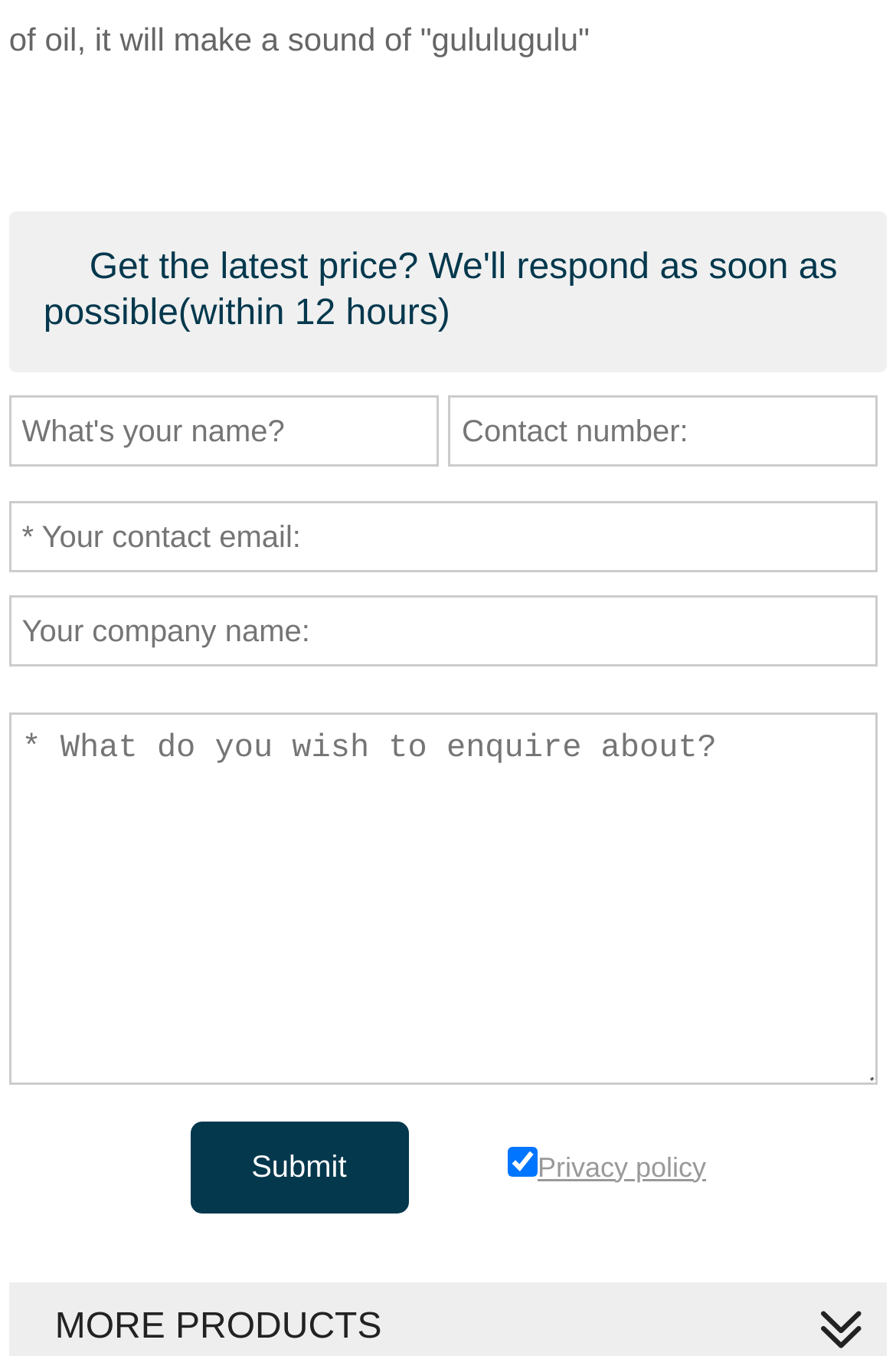Could you provide the bounding box coordinates for the portion of the screen to click to complete this instruction: "Input your contact number"?

[0.501, 0.292, 0.98, 0.344]